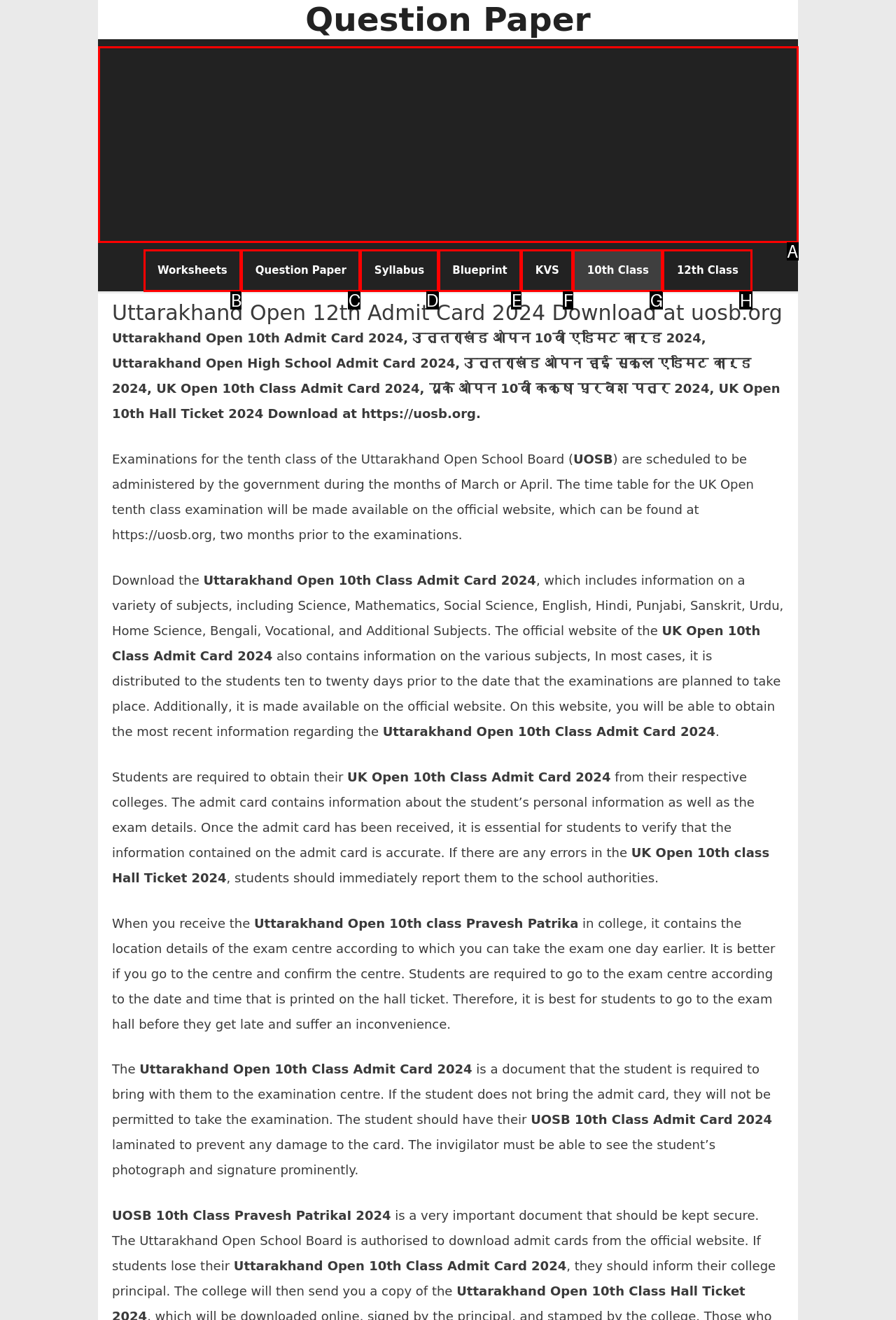Based on the description: Blueprint, select the HTML element that best fits. Reply with the letter of the correct choice from the options given.

E